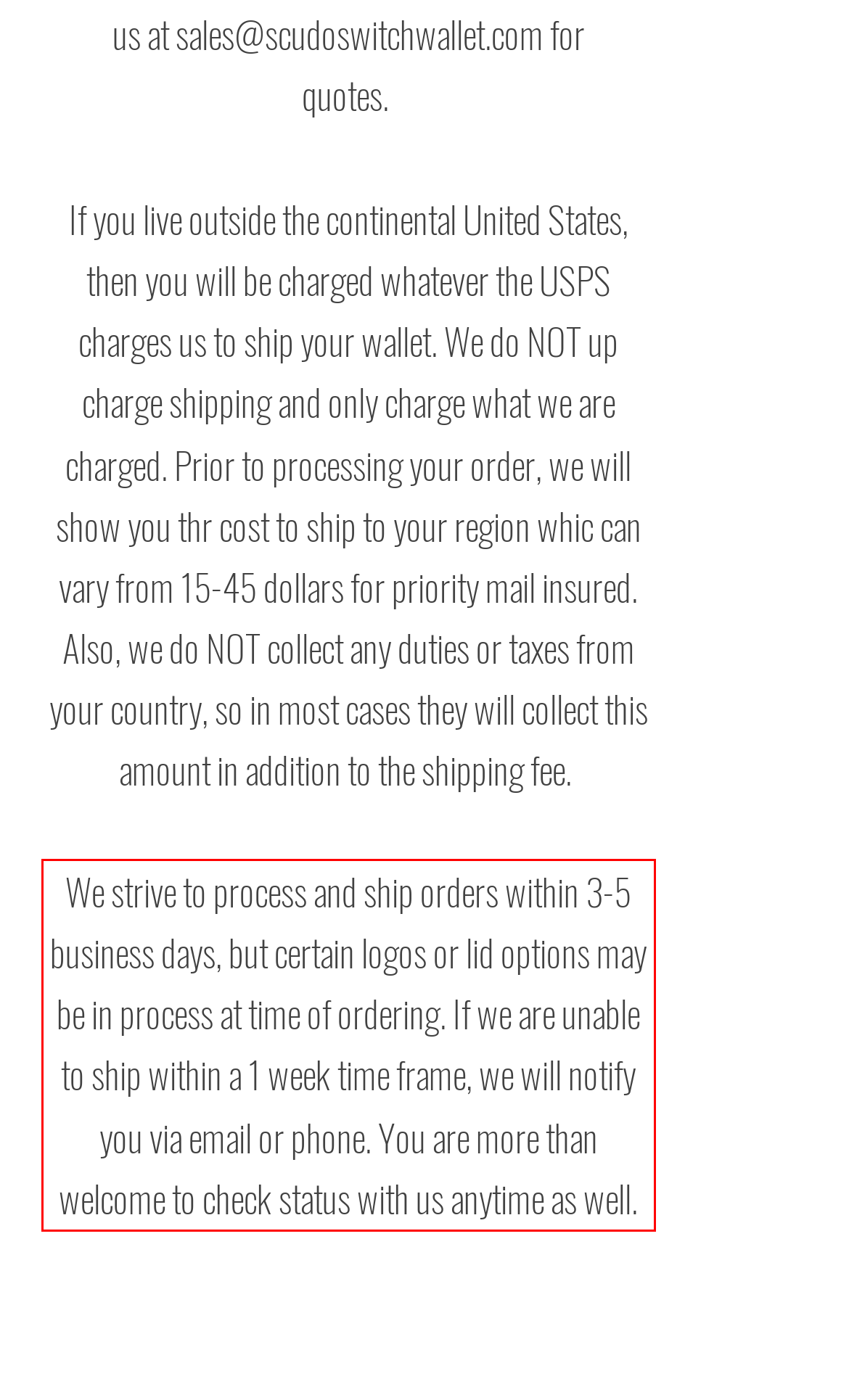Analyze the webpage screenshot and use OCR to recognize the text content in the red bounding box.

We strive to process and ship orders within 3-5 business days, but certain logos or lid options may be in process at time of ordering. If we are unable to ship within a 1 week time frame, we will notify you via email or phone. You are more than welcome to check status with us anytime as well.